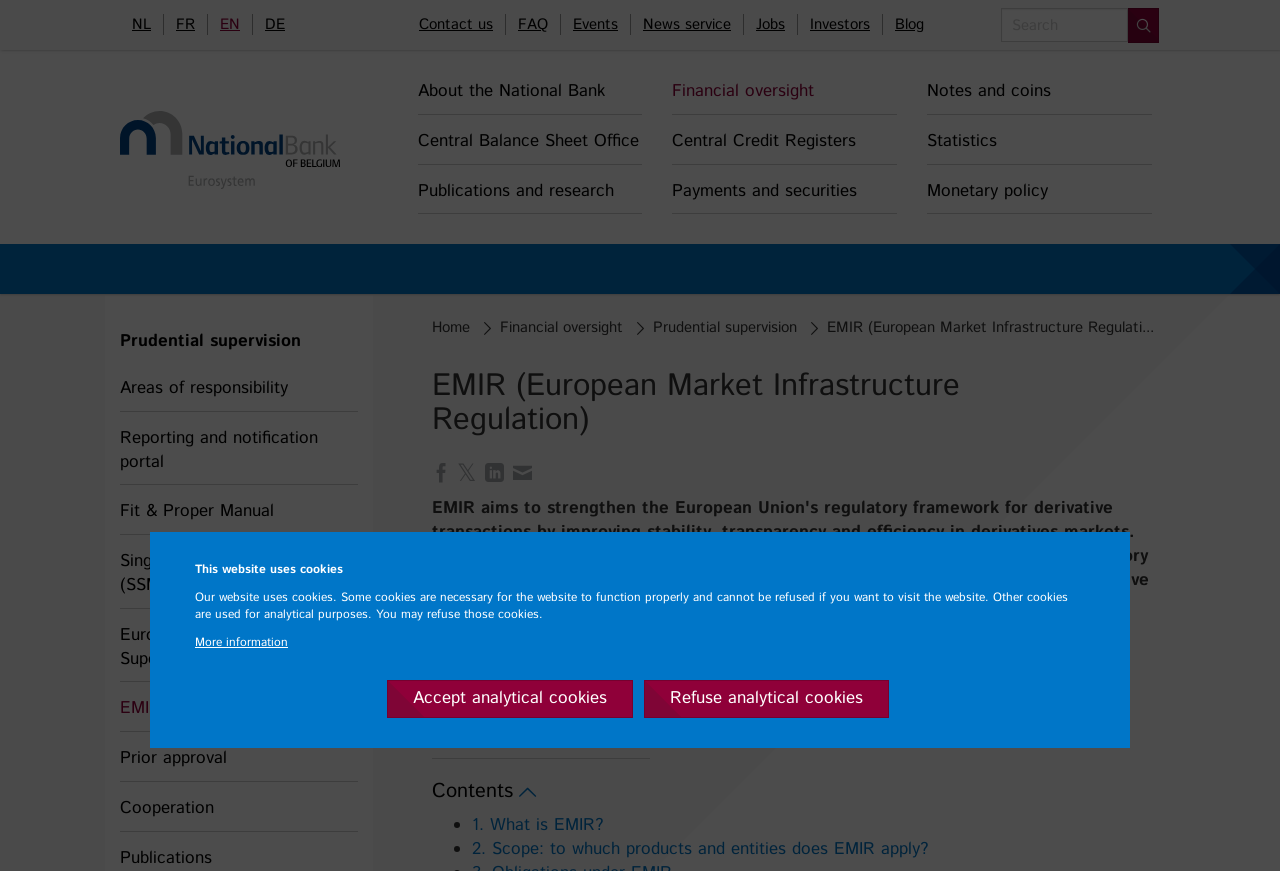Pinpoint the bounding box coordinates for the area that should be clicked to perform the following instruction: "Learn about Prudential supervision".

[0.094, 0.378, 0.235, 0.406]